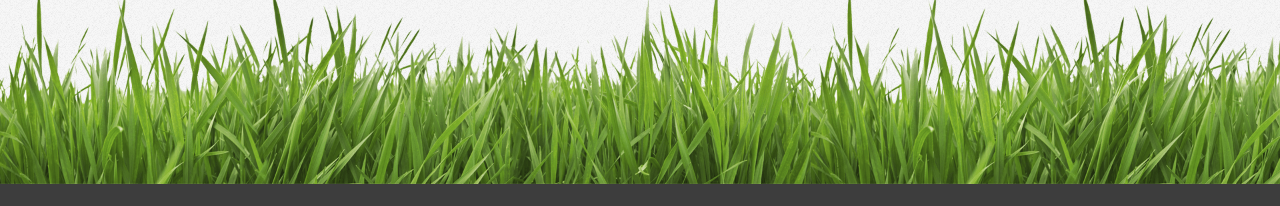What is the purpose of Lombardo's Lawn Care?
Answer with a single word or phrase, using the screenshot for reference.

Lawn care services